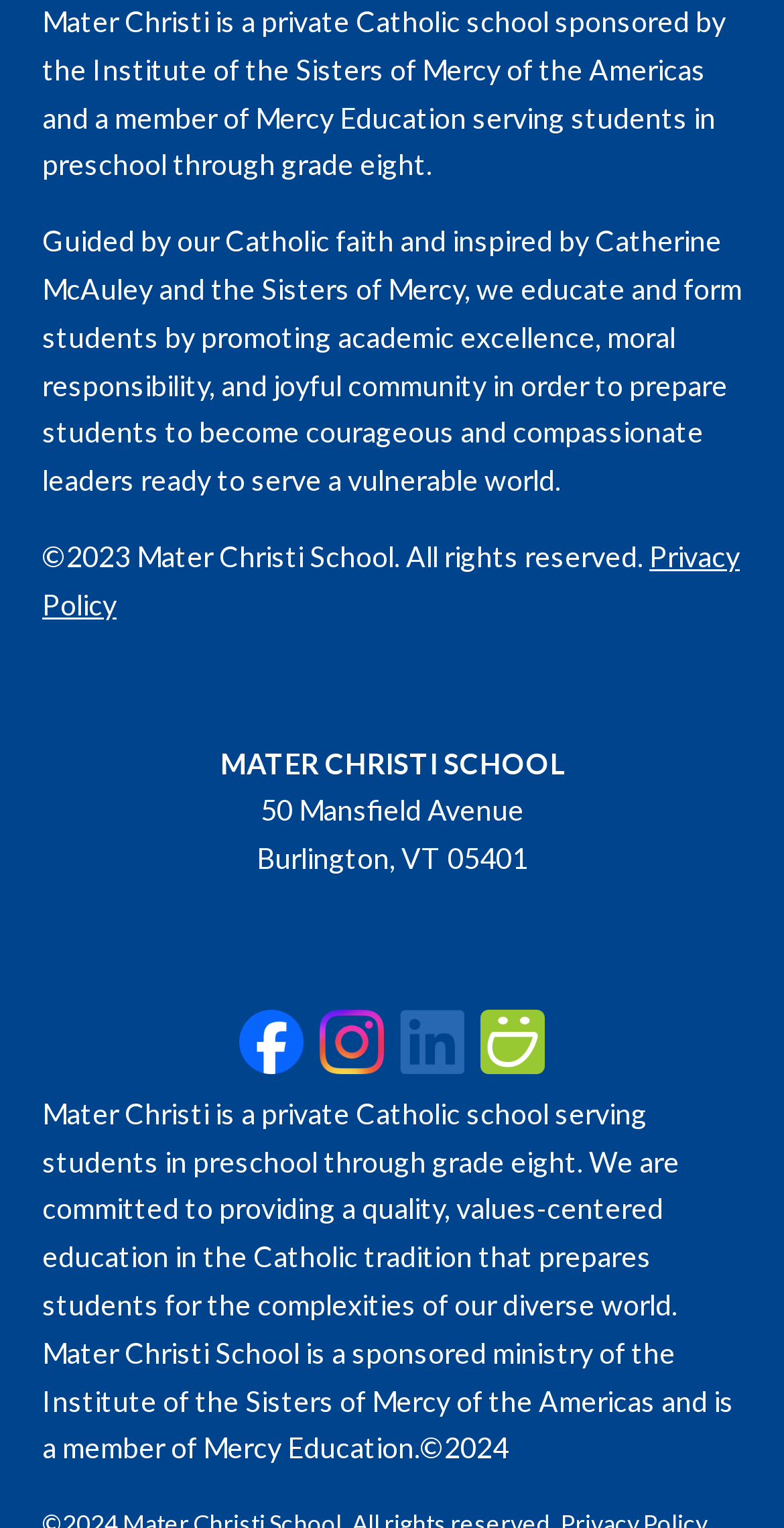Using the provided element description, identify the bounding box coordinates as (top-left x, top-left y, bottom-right x, bottom-right y). Ensure all values are between 0 and 1. Description: Follow

[0.51, 0.661, 0.592, 0.703]